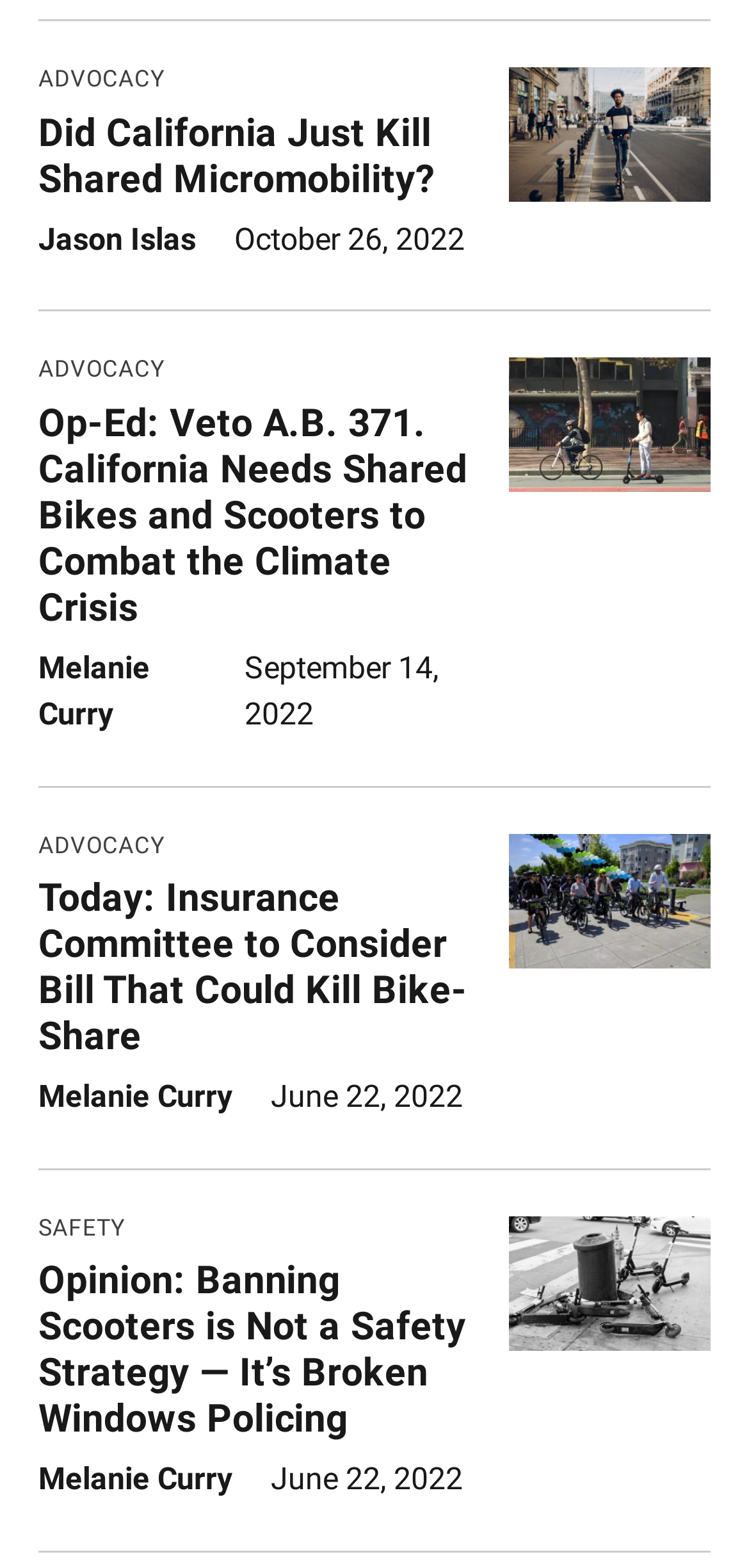Provide a one-word or short-phrase response to the question:
What is the category of the first article?

ADVOCACY